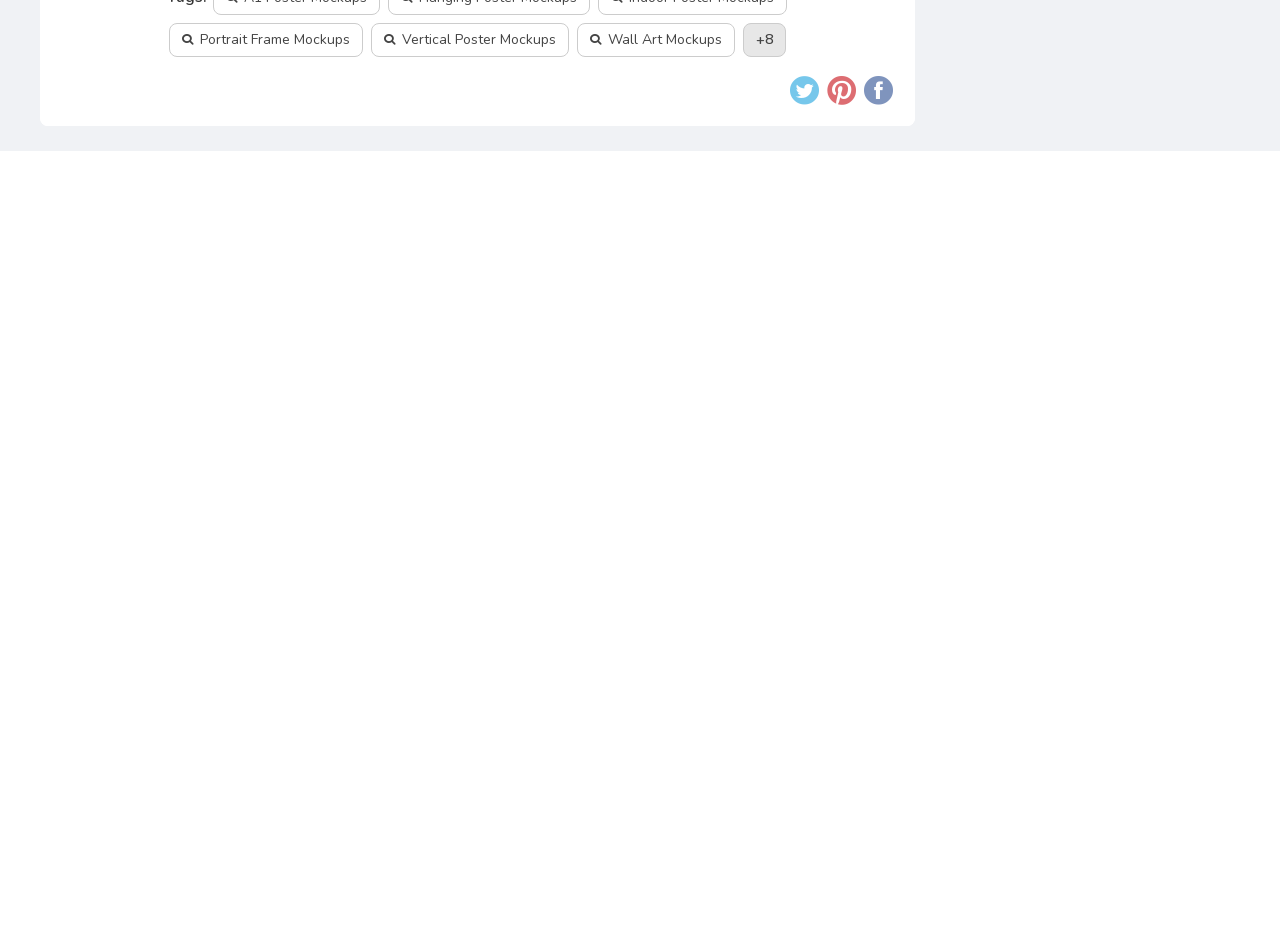Give a concise answer using only one word or phrase for this question:
How many frame designs are available on the webpage?

16